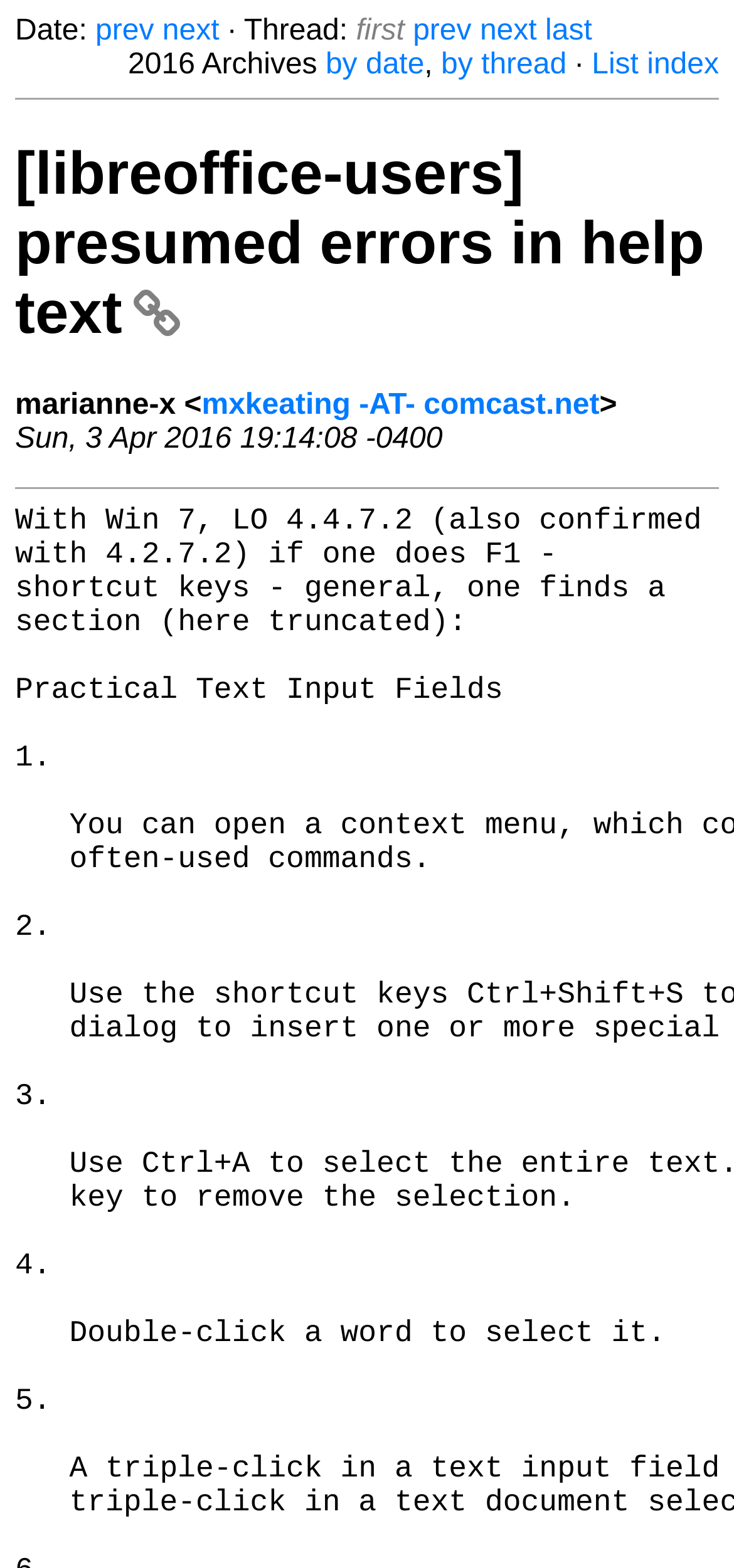Locate the bounding box coordinates of the item that should be clicked to fulfill the instruction: "go to previous page".

[0.13, 0.01, 0.21, 0.03]